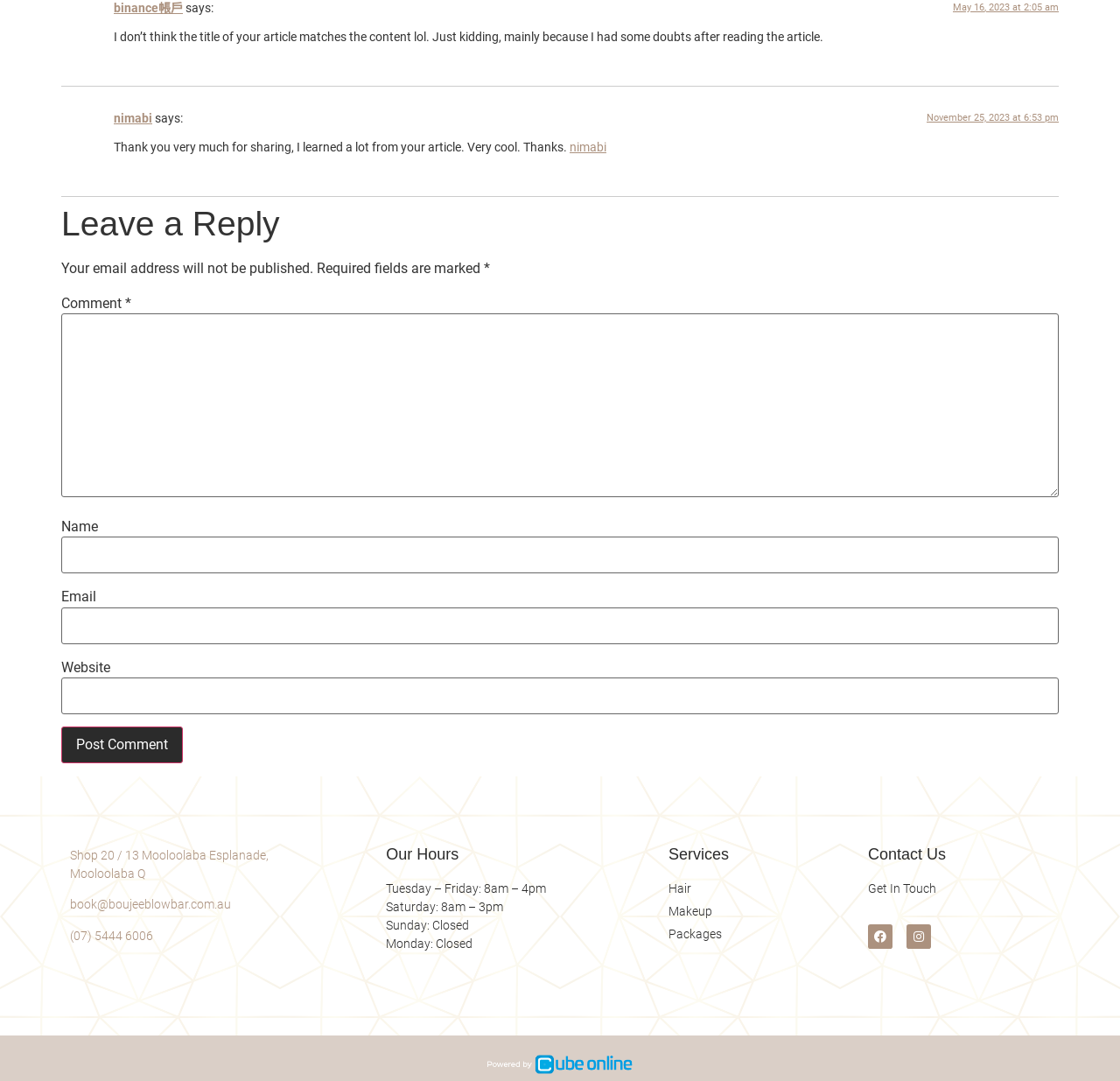Find the bounding box coordinates of the element's region that should be clicked in order to follow the given instruction: "Check the business hours". The coordinates should consist of four float numbers between 0 and 1, i.e., [left, top, right, bottom].

[0.345, 0.783, 0.581, 0.797]